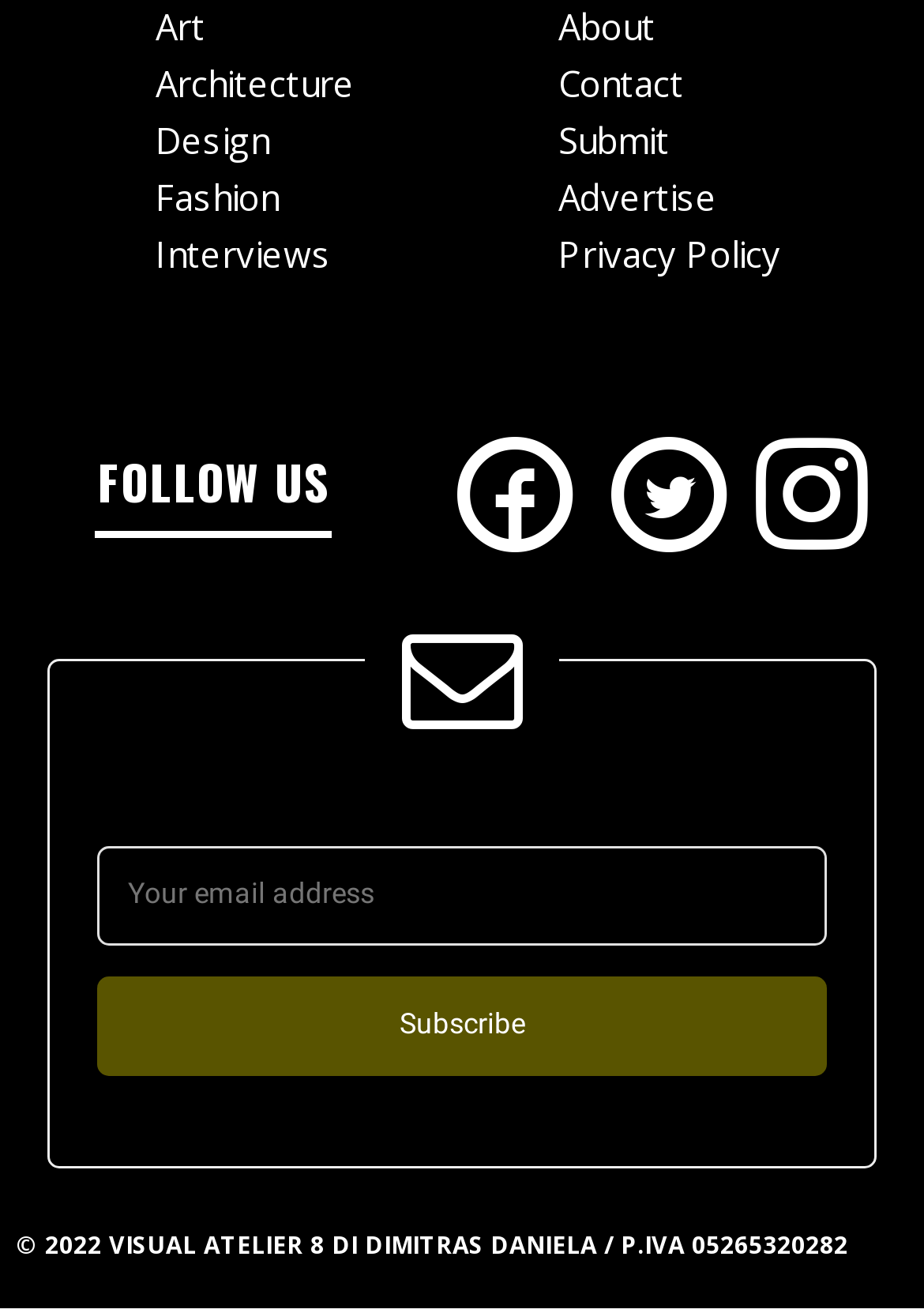Identify the bounding box coordinates of the HTML element based on this description: "aria-label="email" name="EMAIL" placeholder="Your email address"".

[0.105, 0.644, 0.895, 0.72]